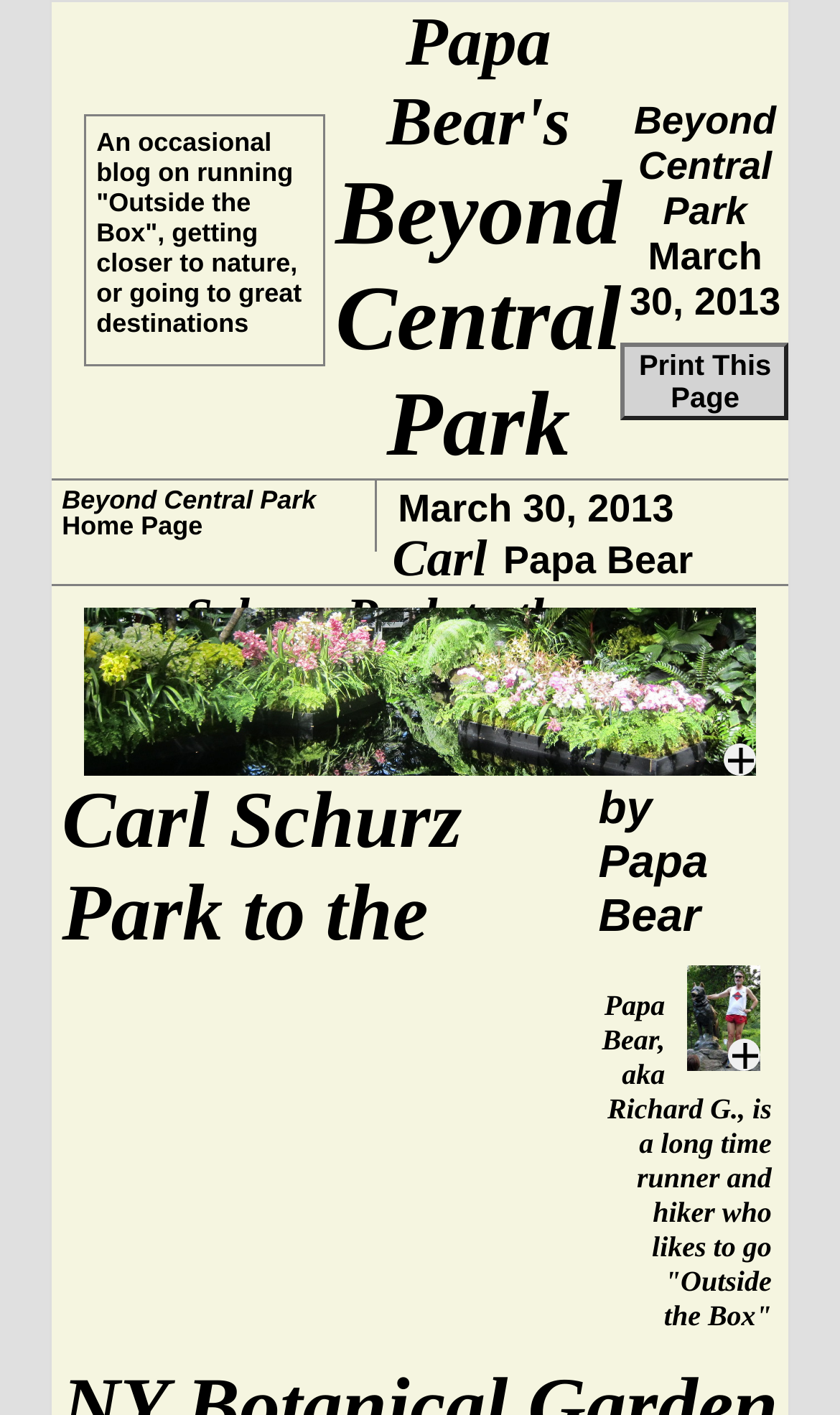Is there an image on the webpage?
Provide a one-word or short-phrase answer based on the image.

Yes